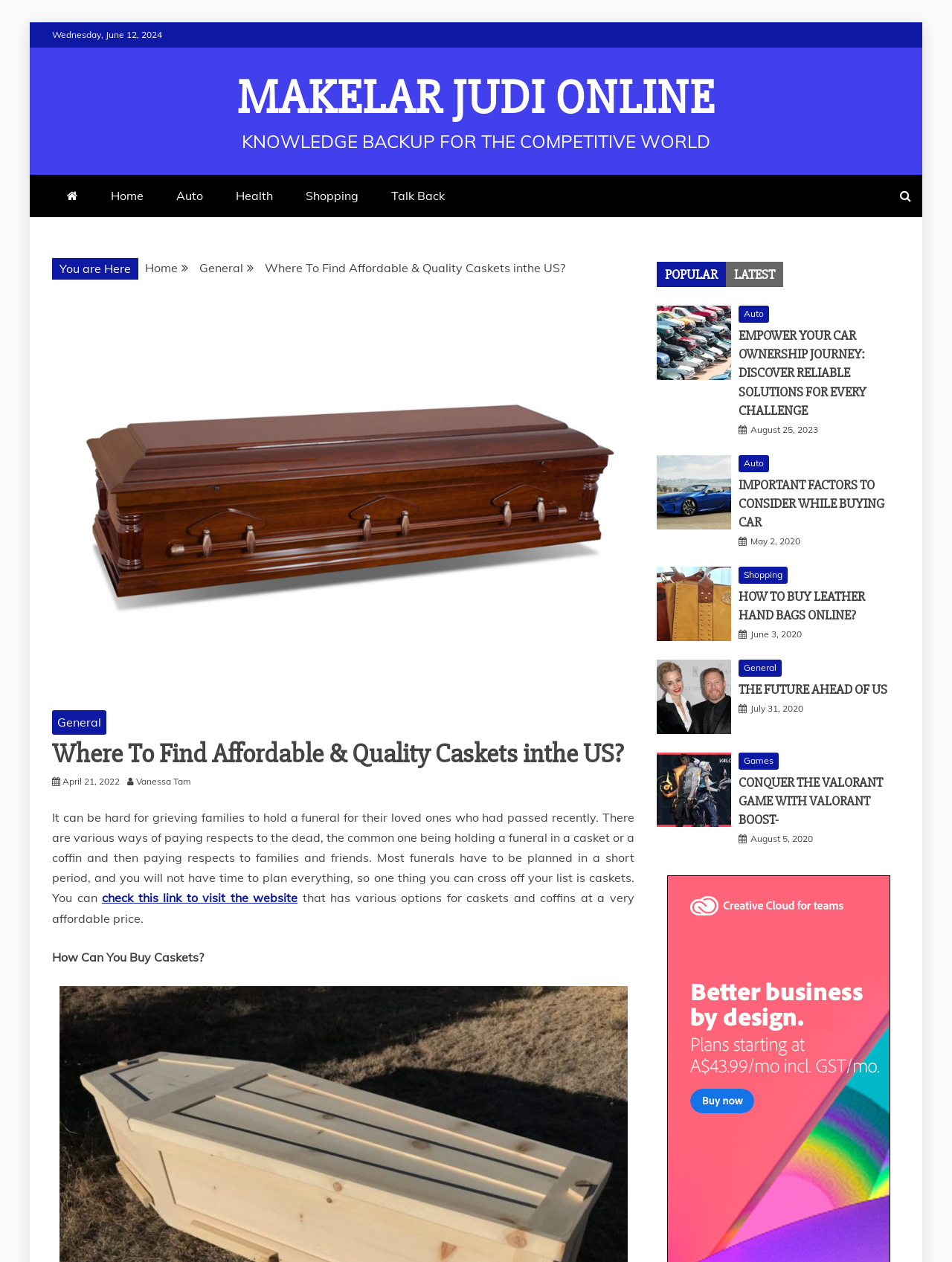Offer a thorough description of the webpage.

The webpage is about finding affordable and quality caskets in the US. At the top, there is a navigation menu with links to "Home", "Auto", "Health", "Shopping", and "Talk Back". Below the navigation menu, there is a breadcrumb trail showing the current page's location within the website's hierarchy.

The main content of the page is divided into two sections. The left section contains a heading "Where To Find Affordable & Quality Caskets in the US?" followed by a paragraph of text discussing the challenges of planning a funeral and the importance of finding affordable caskets. There is also a link to a website that offers various options for caskets and coffins at an affordable price.

The right section of the page is a tabbed panel with two tabs, "POPULAR" and "LATEST". The "POPULAR" tab is currently selected and displays a list of articles or blog posts with images, headings, and links to read more. The articles appear to be related to various topics such as cars, shopping, and general knowledge. Each article has a date and time stamp below the heading.

There are a total of 5 articles or blog posts displayed on the page, each with an image, heading, and link to read more. The articles are arranged vertically, with the most recent one at the top.